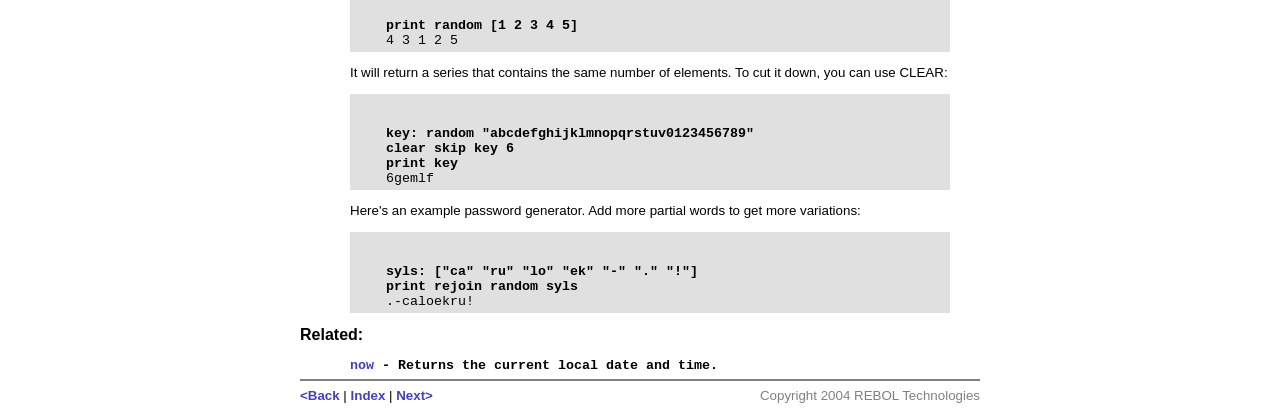Based on the element description "Index", predict the bounding box coordinates of the UI element.

[0.274, 0.944, 0.301, 0.98]